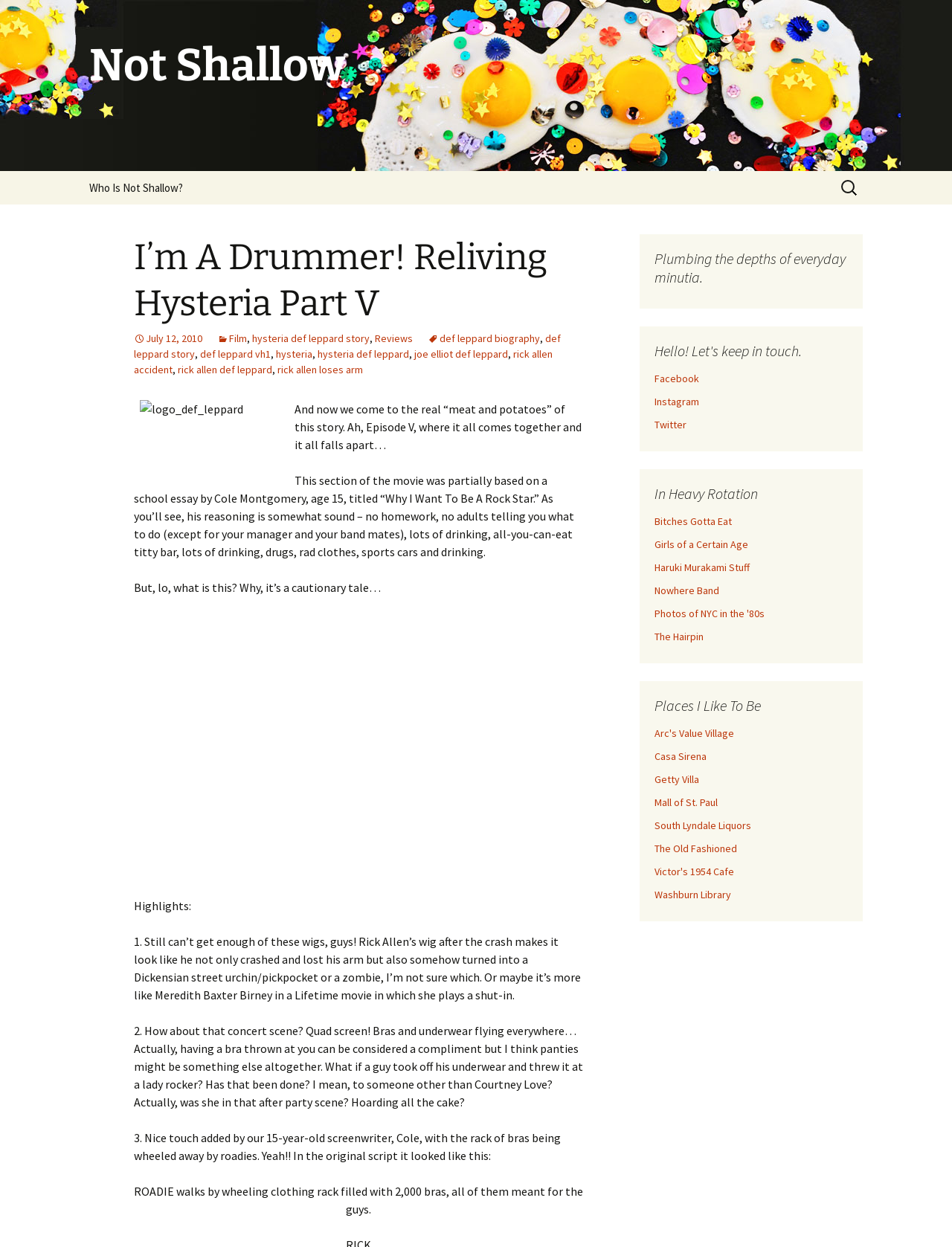Using the description "Terms and Conditions", predict the bounding box of the relevant HTML element.

None